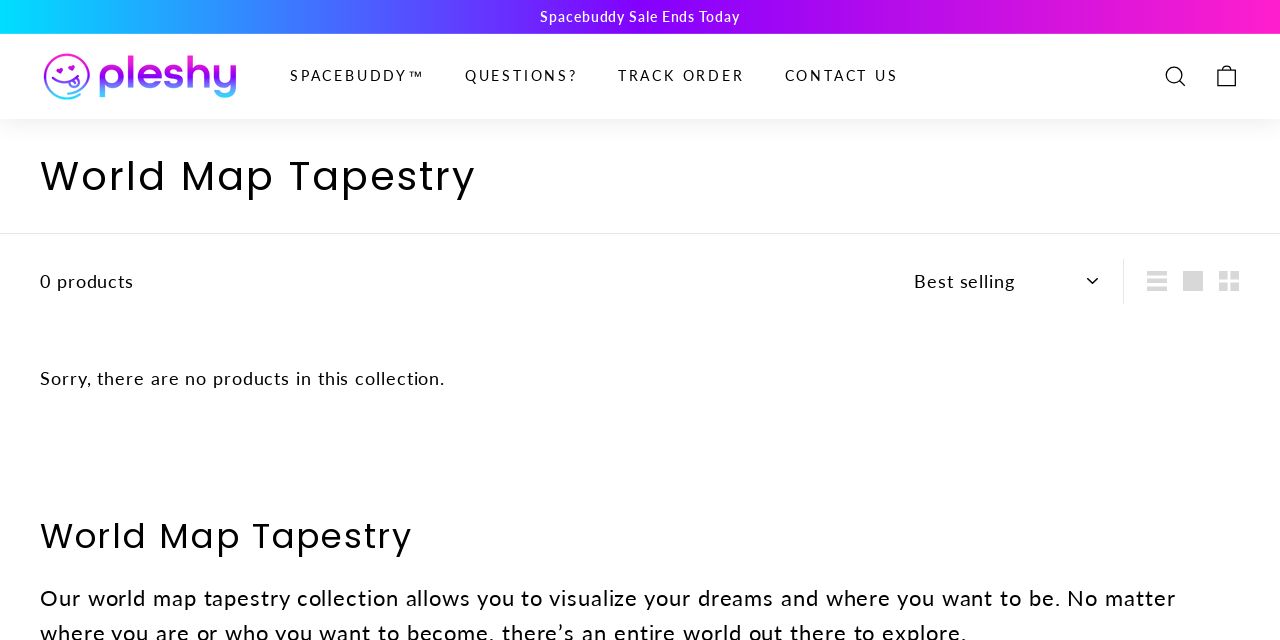What is the message displayed when there are no products in the collection?
Answer the question in as much detail as possible.

The text 'Sorry, there are no products in this collection.' is displayed, indicating that there are no products in the current collection.